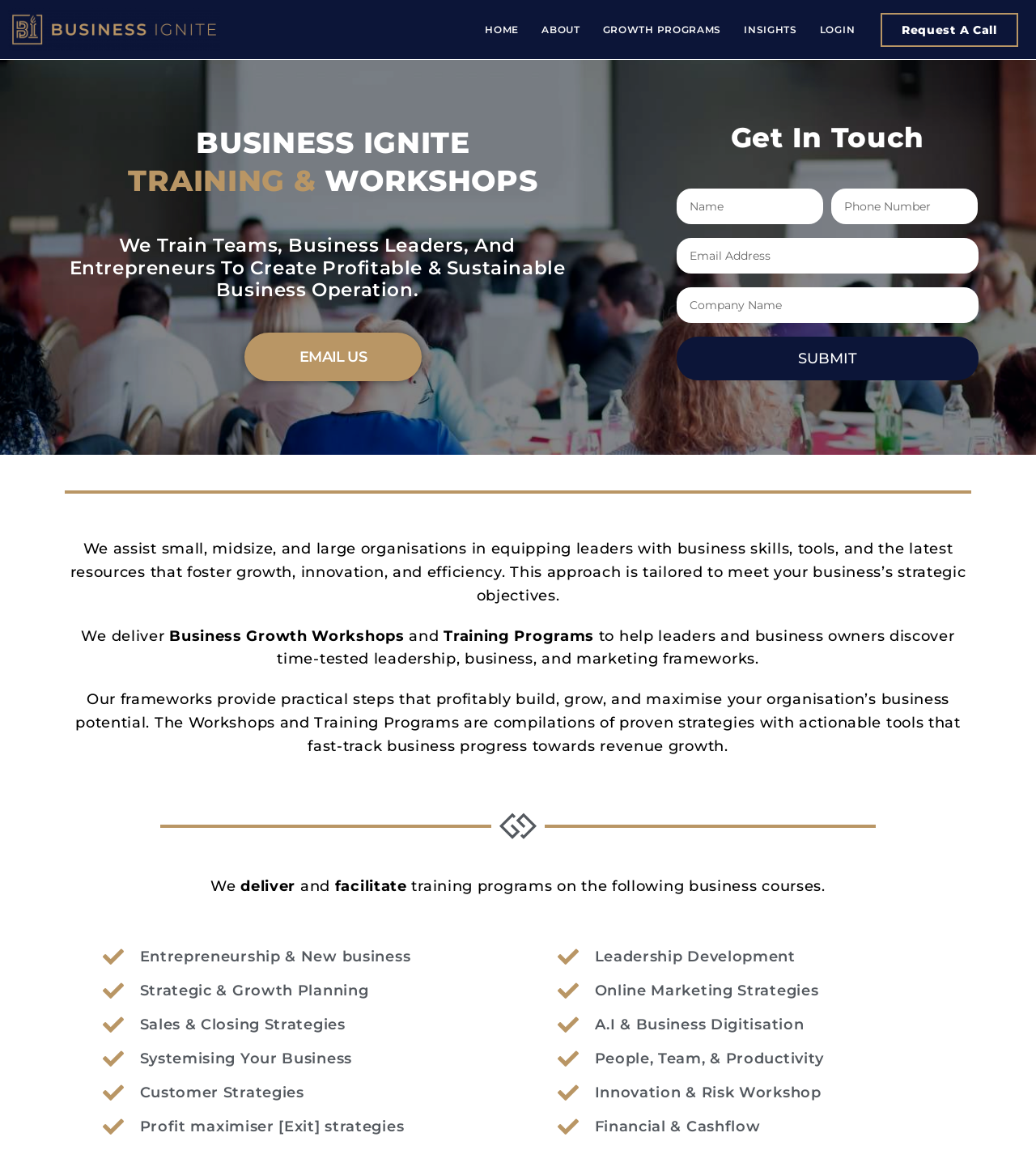Please identify the bounding box coordinates of the region to click in order to complete the given instruction: "Request a call by clicking the link". The coordinates should be four float numbers between 0 and 1, i.e., [left, top, right, bottom].

[0.85, 0.011, 0.983, 0.04]